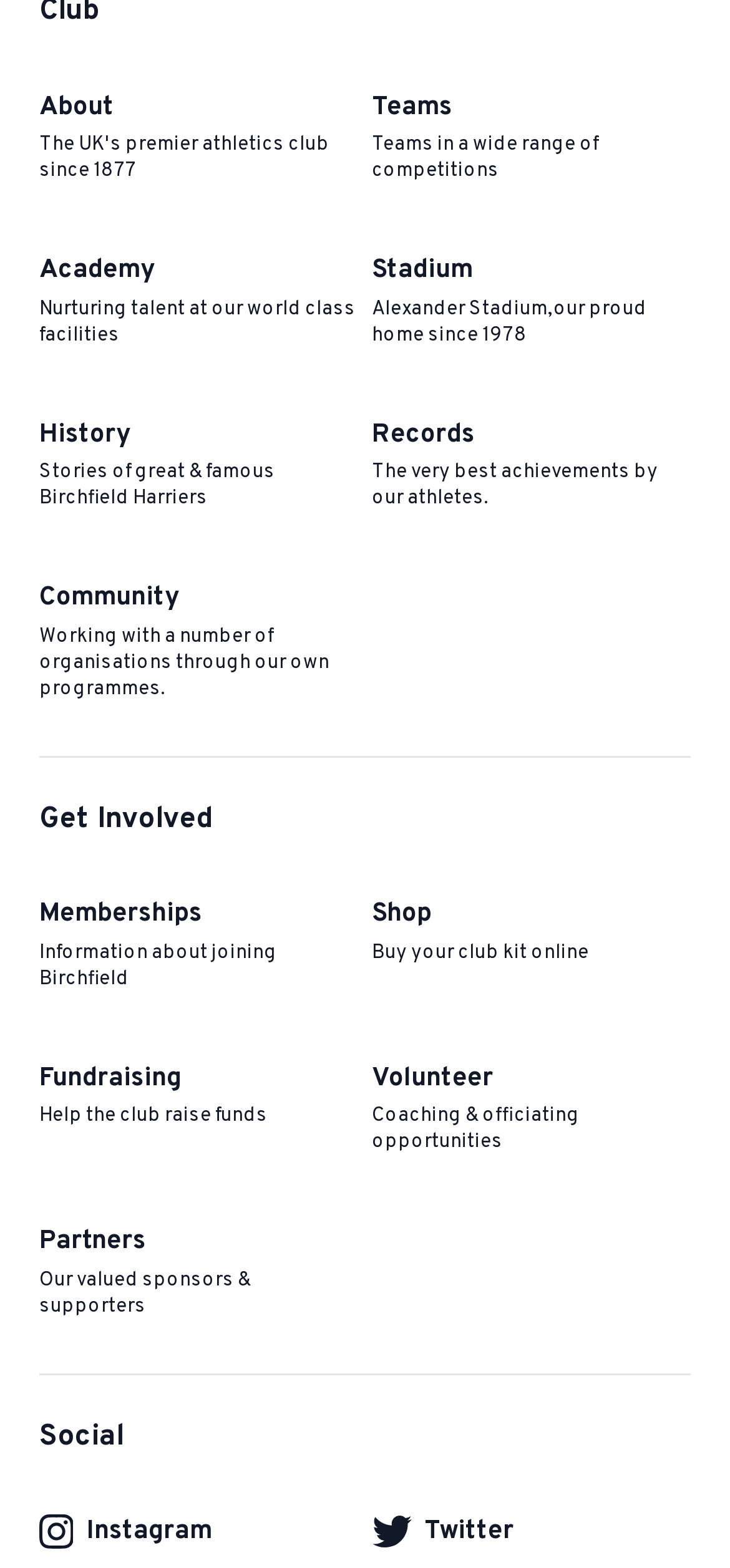Please locate the bounding box coordinates of the element's region that needs to be clicked to follow the instruction: "Get information about memberships". The bounding box coordinates should be provided as four float numbers between 0 and 1, i.e., [left, top, right, bottom].

[0.036, 0.554, 0.509, 0.65]